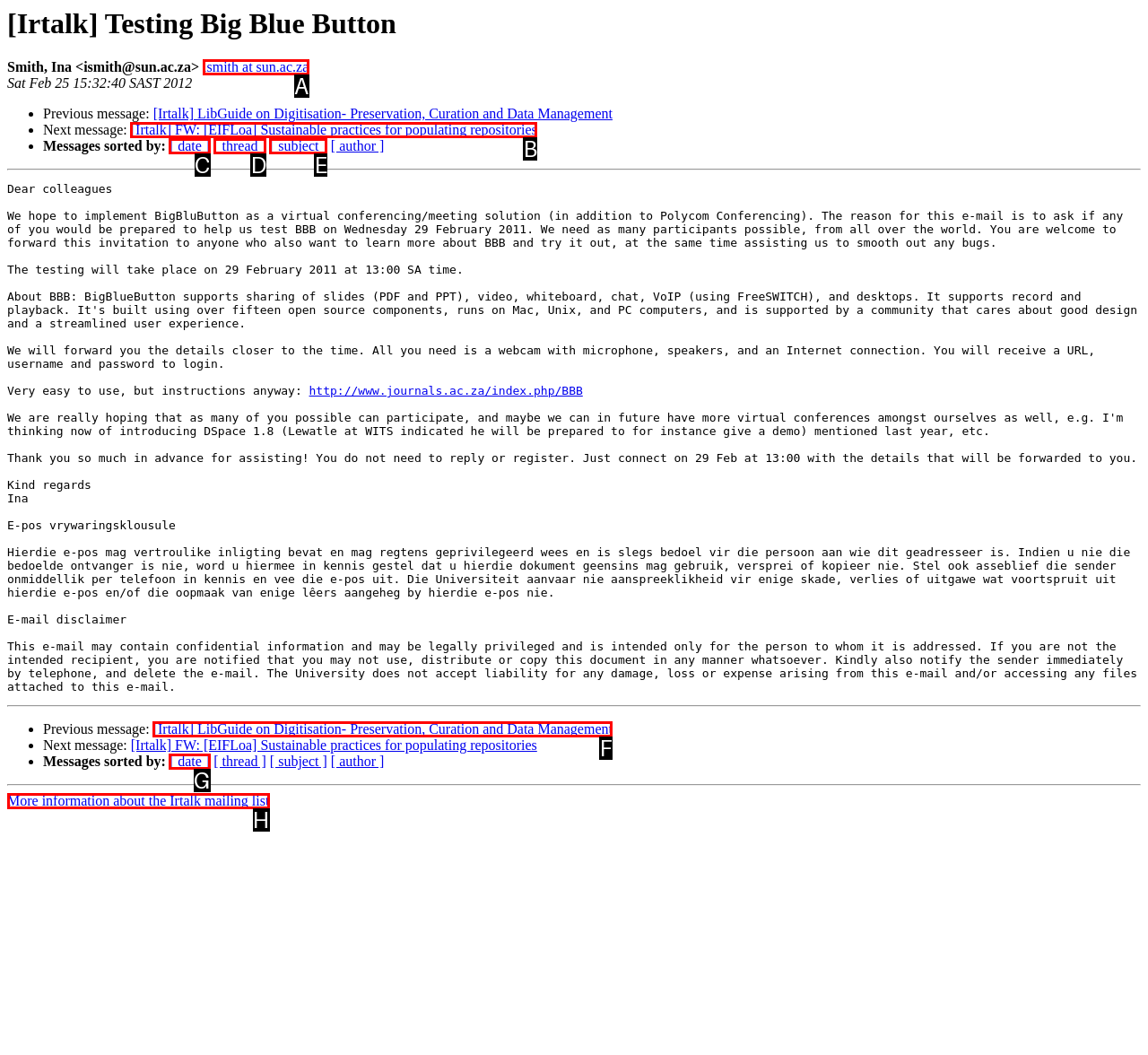From the given choices, determine which HTML element aligns with the description: [ subject ] Respond with the letter of the appropriate option.

E